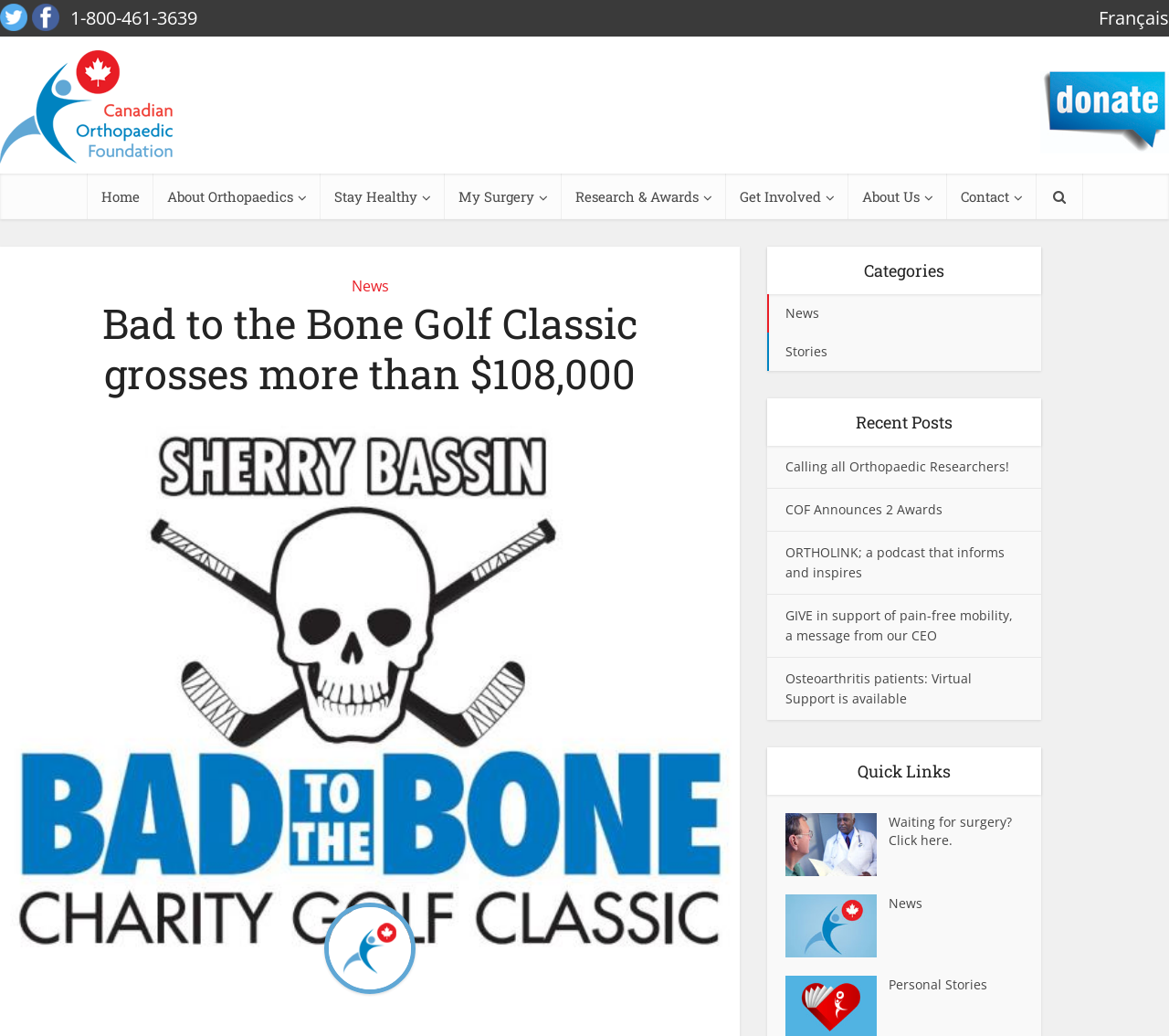How many quick links are there?
Give a one-word or short-phrase answer derived from the screenshot.

2